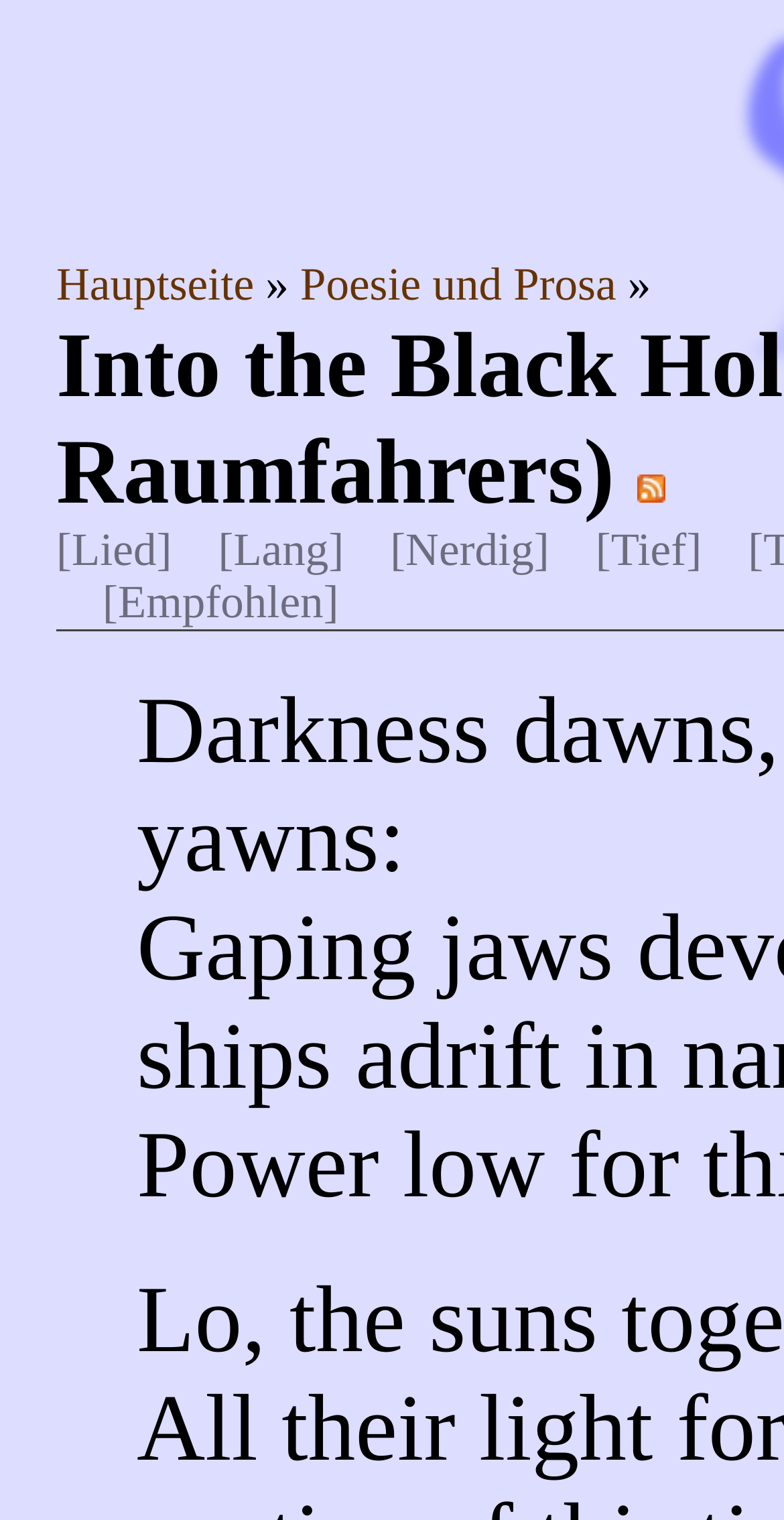Given the element description "Poesie und Prosa", identify the bounding box of the corresponding UI element.

[0.383, 0.171, 0.801, 0.204]